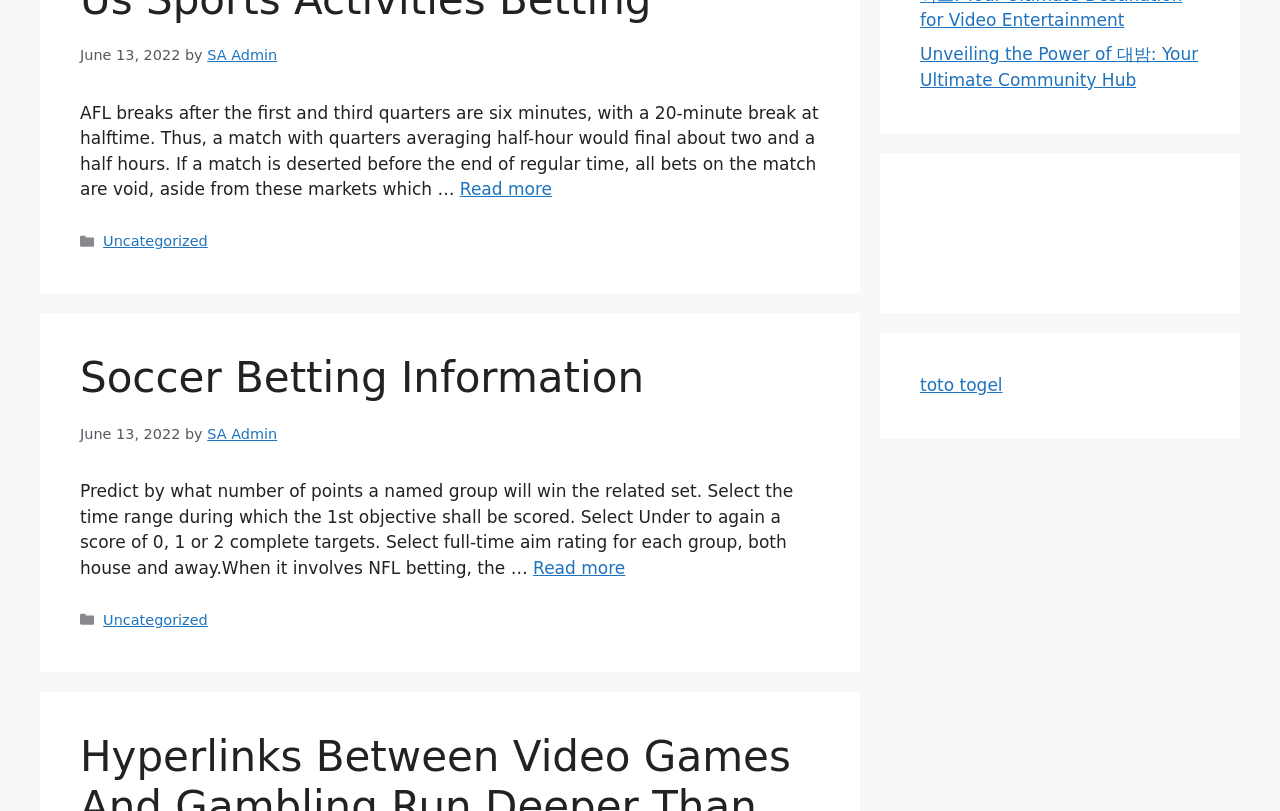Given the description: "Uncategorized", determine the bounding box coordinates of the UI element. The coordinates should be formatted as four float numbers between 0 and 1, [left, top, right, bottom].

[0.081, 0.288, 0.162, 0.308]